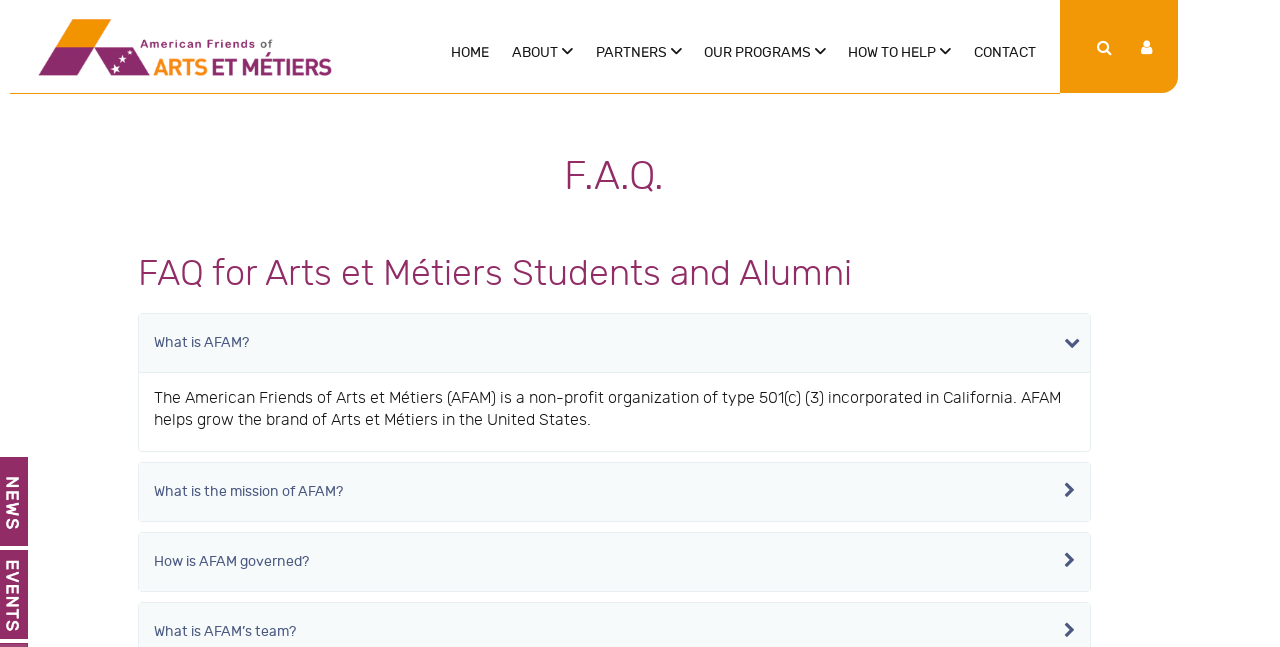How many programs does AFAM have?
Give a one-word or short phrase answer based on the image.

Not specified